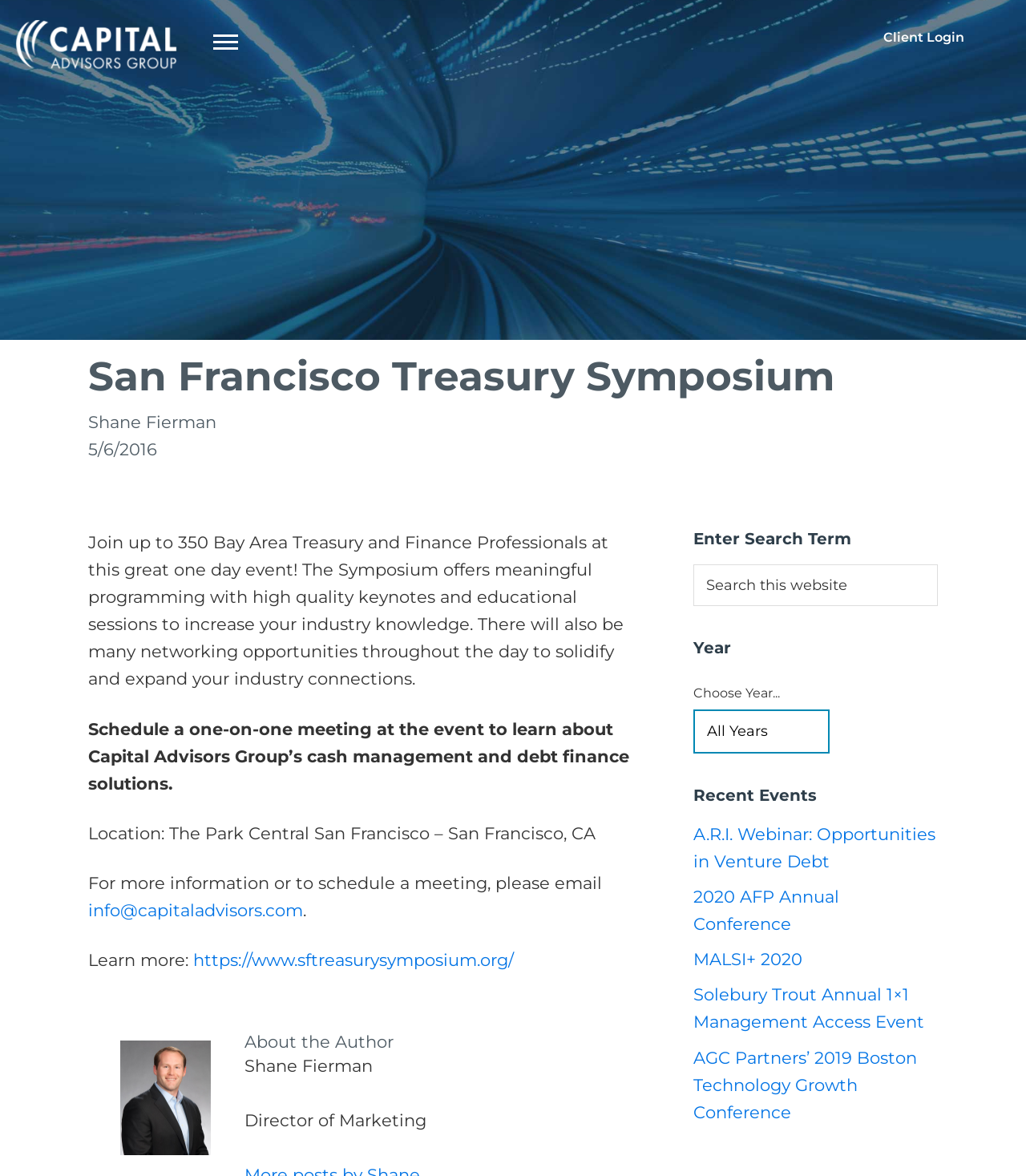Please provide a brief answer to the question using only one word or phrase: 
What is the email address to schedule a meeting?

info@capitaladvisors.com